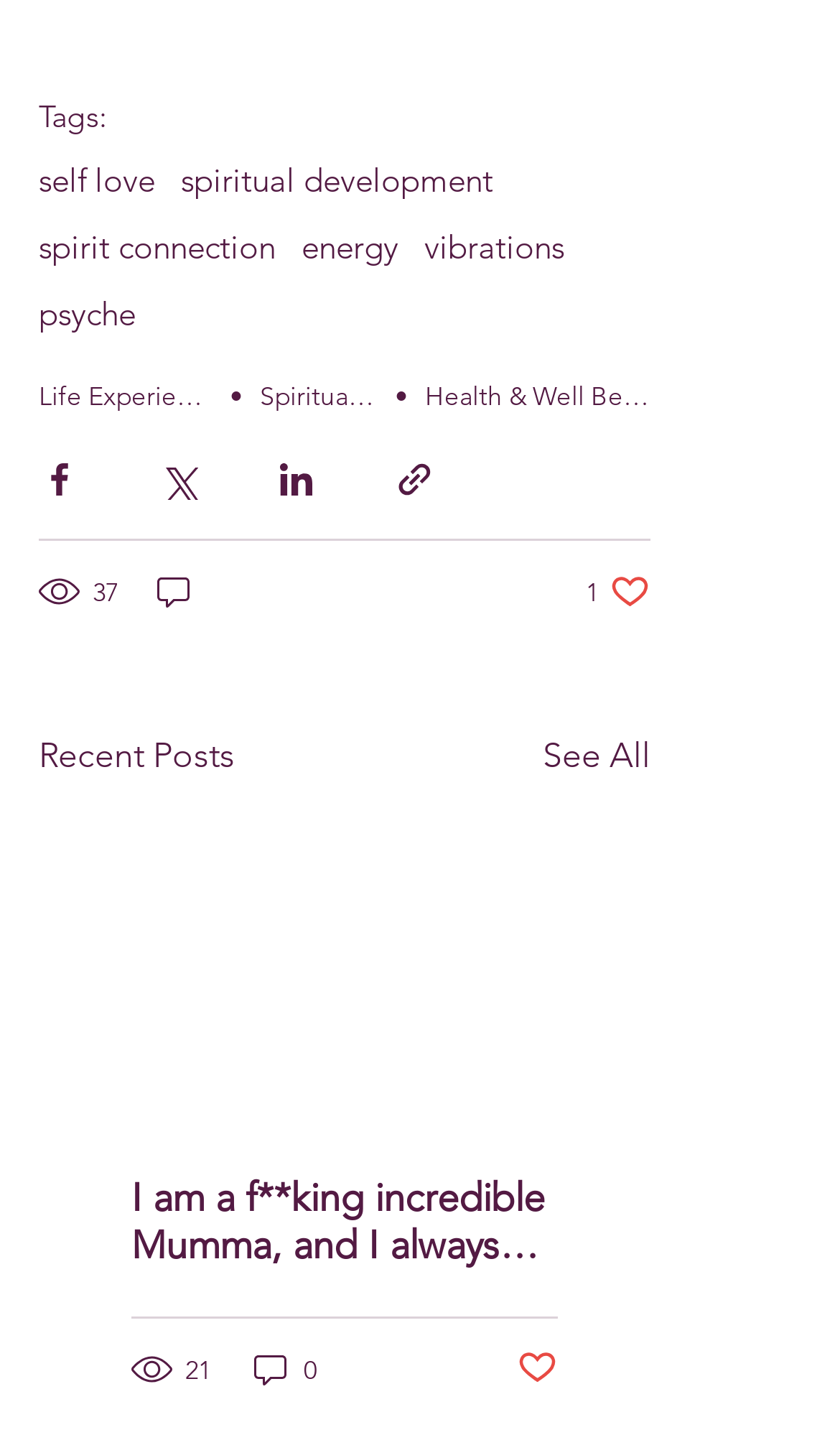Could you indicate the bounding box coordinates of the region to click in order to complete this instruction: "View the 'I am a f**king incredible Mumma, and I always have been' post".

[0.156, 0.818, 0.664, 0.884]